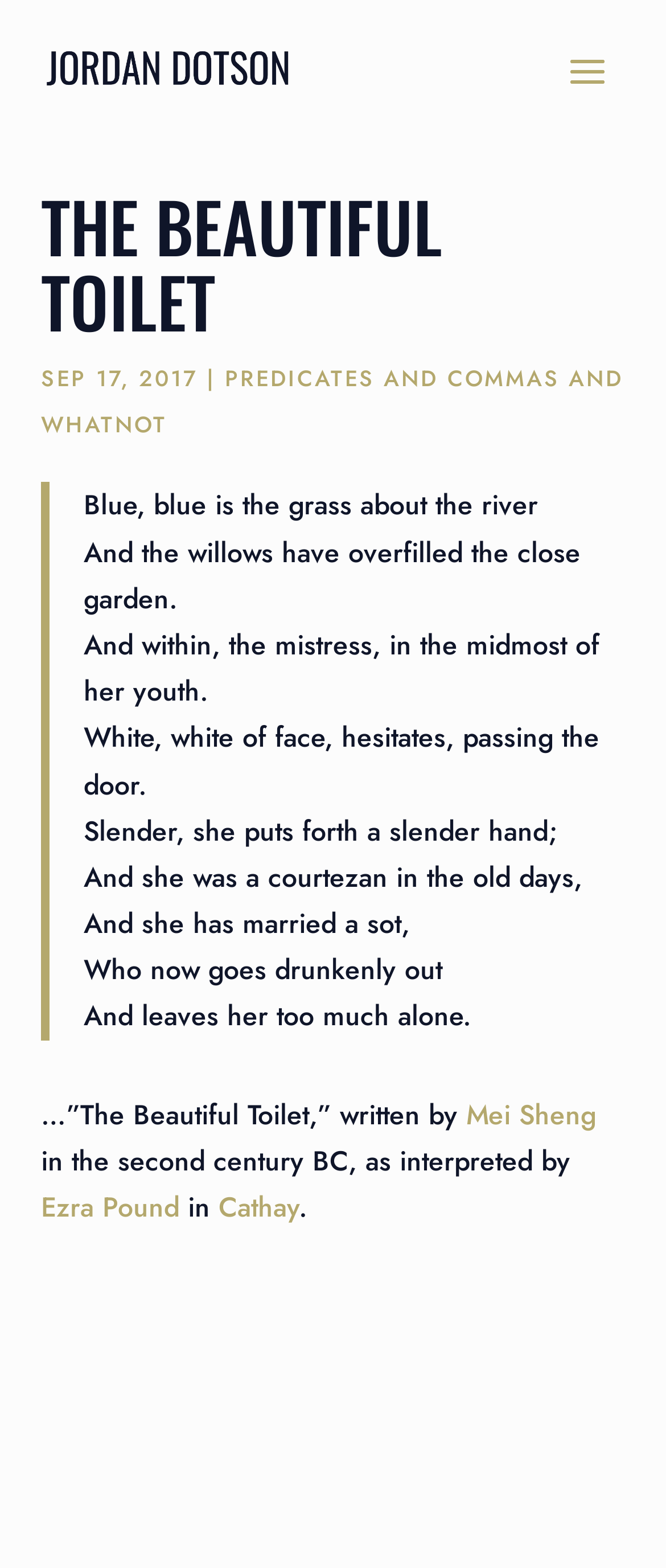Using the provided description Predicates and commas and whatnot, find the bounding box coordinates for the UI element. Provide the coordinates in (top-left x, top-left y, bottom-right x, bottom-right y) format, ensuring all values are between 0 and 1.

[0.062, 0.231, 0.936, 0.281]